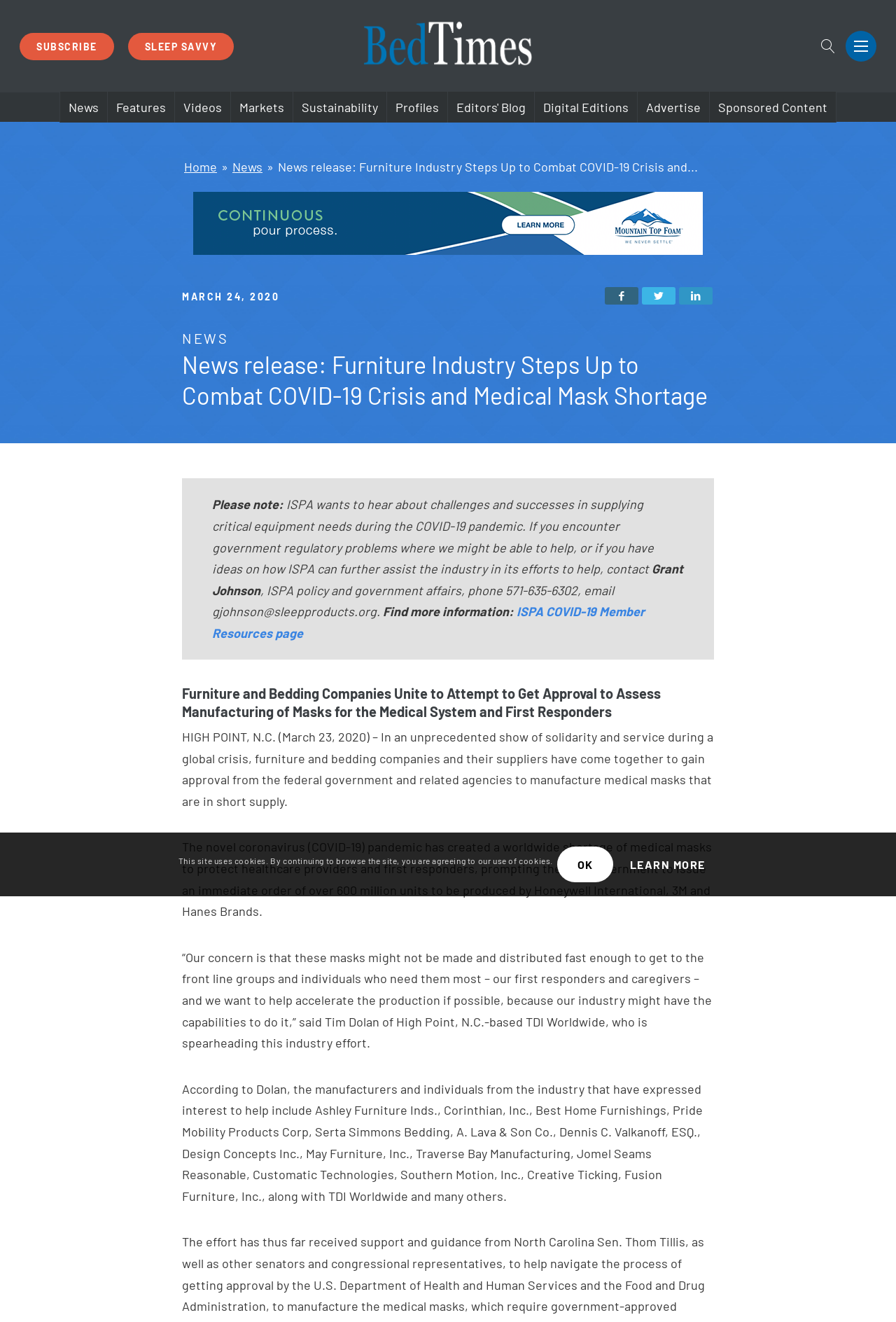What is the contact information of Grant Johnson?
Look at the image and respond with a single word or a short phrase.

571-635-6302, gjohnson@sleepproducts.org